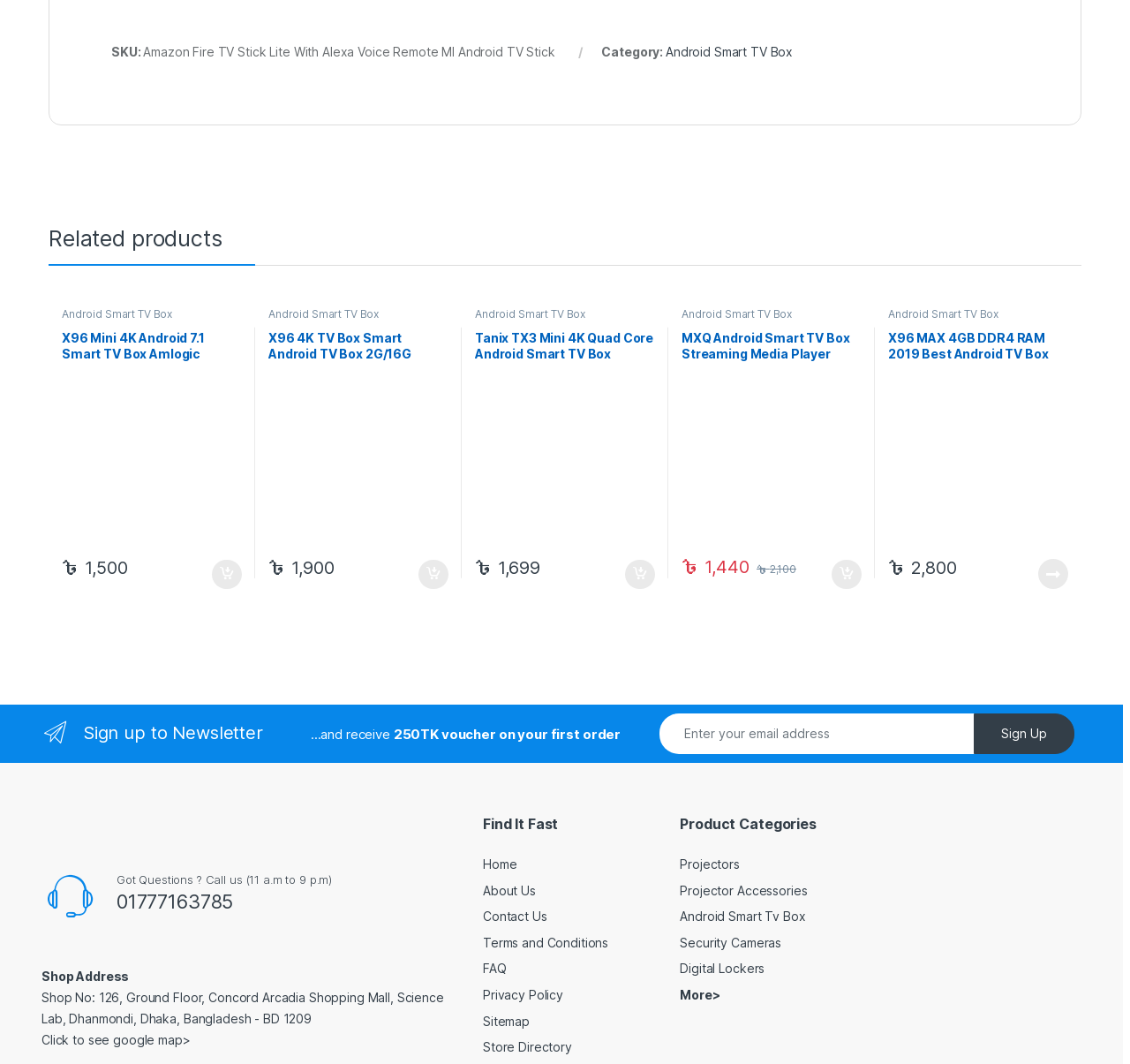Give a short answer using one word or phrase for the question:
What is the phone number for customer support?

01777163785